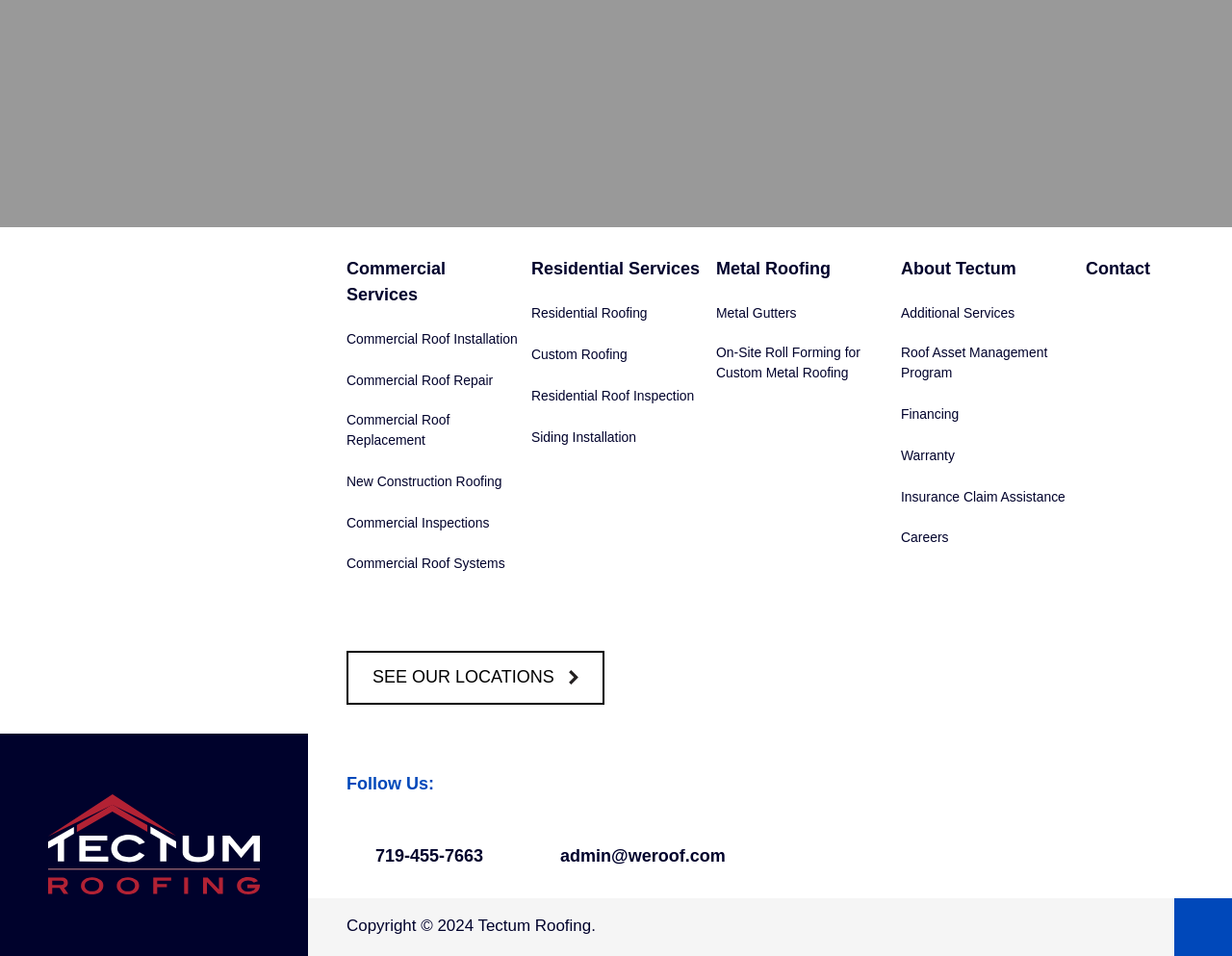Please find the bounding box coordinates for the clickable element needed to perform this instruction: "Click Contact".

[0.881, 0.268, 0.934, 0.295]